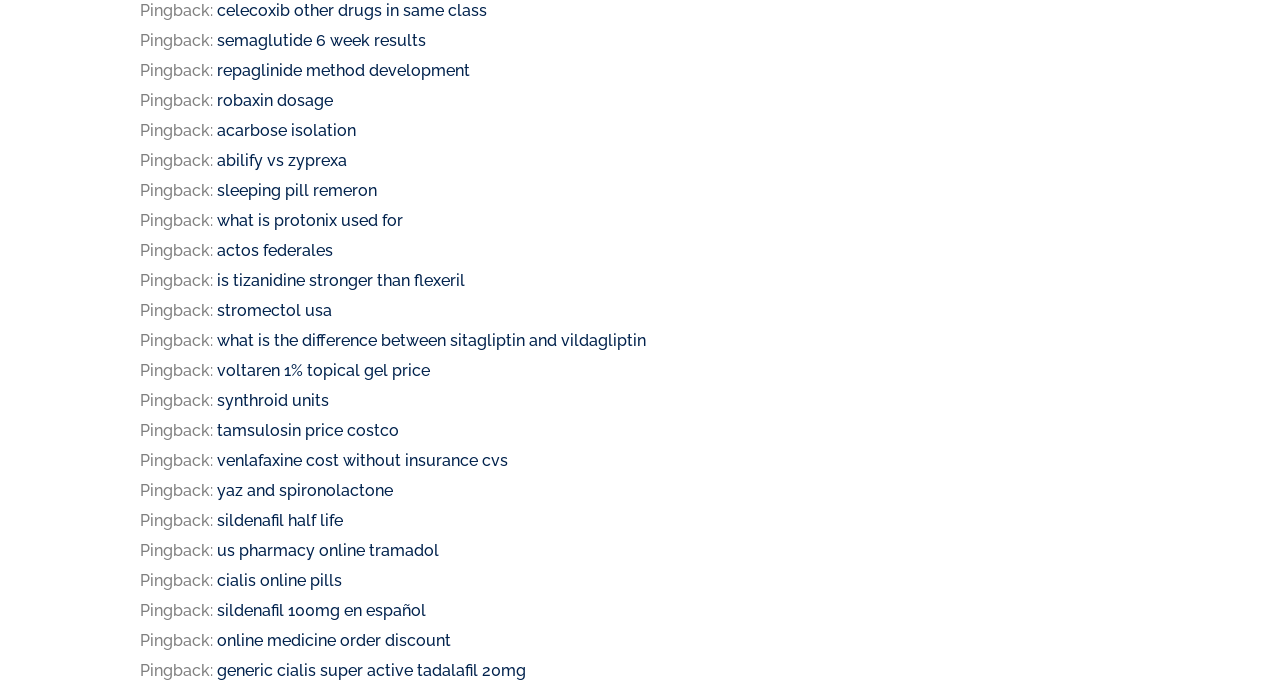Locate the bounding box of the UI element described in the following text: "online medicine order discount".

[0.17, 0.921, 0.352, 0.949]